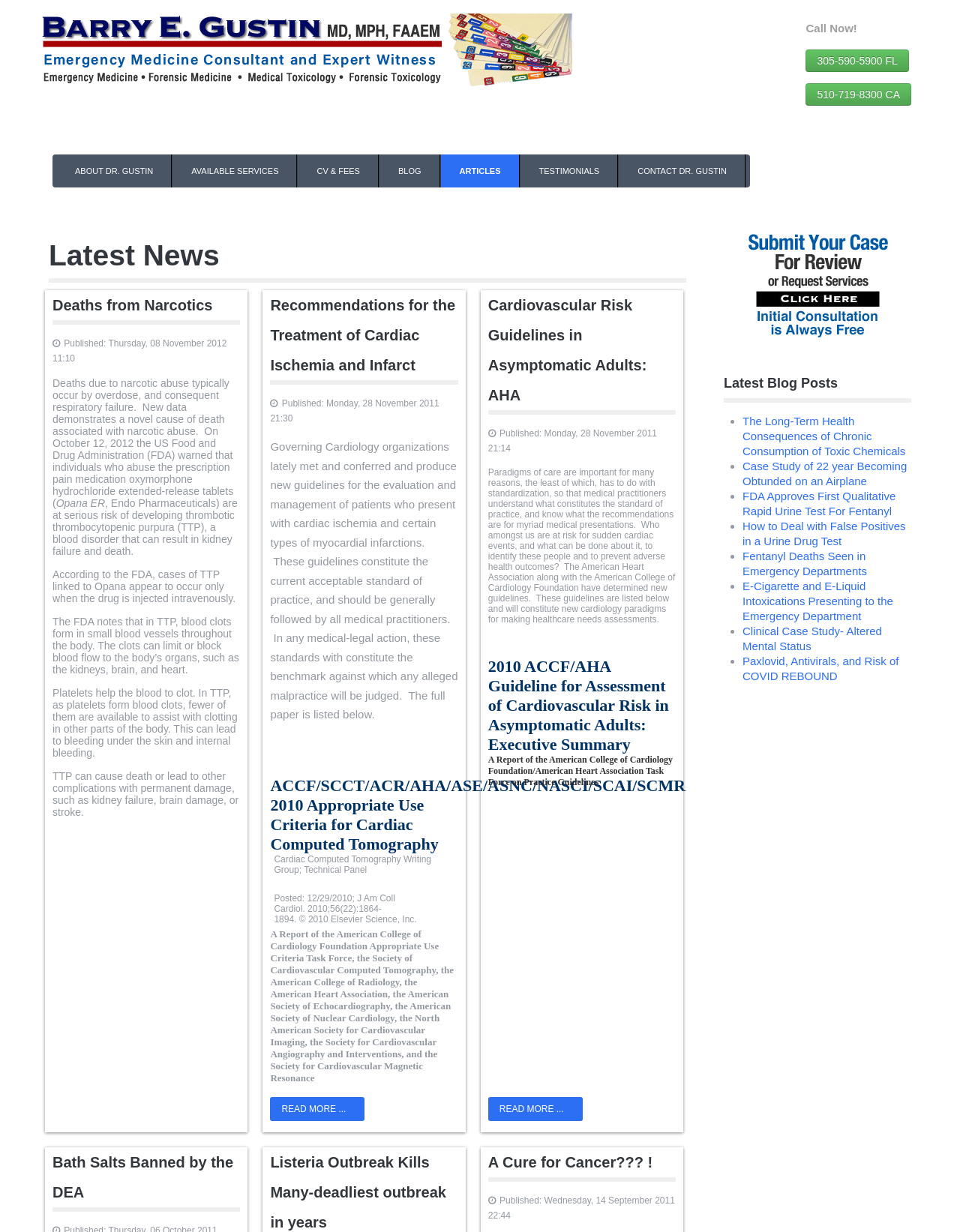Using the element description: "parent_node: Search… name="s" placeholder="Search…"", determine the bounding box coordinates for the specified UI element. The coordinates should be four float numbers between 0 and 1, [left, top, right, bottom].

None